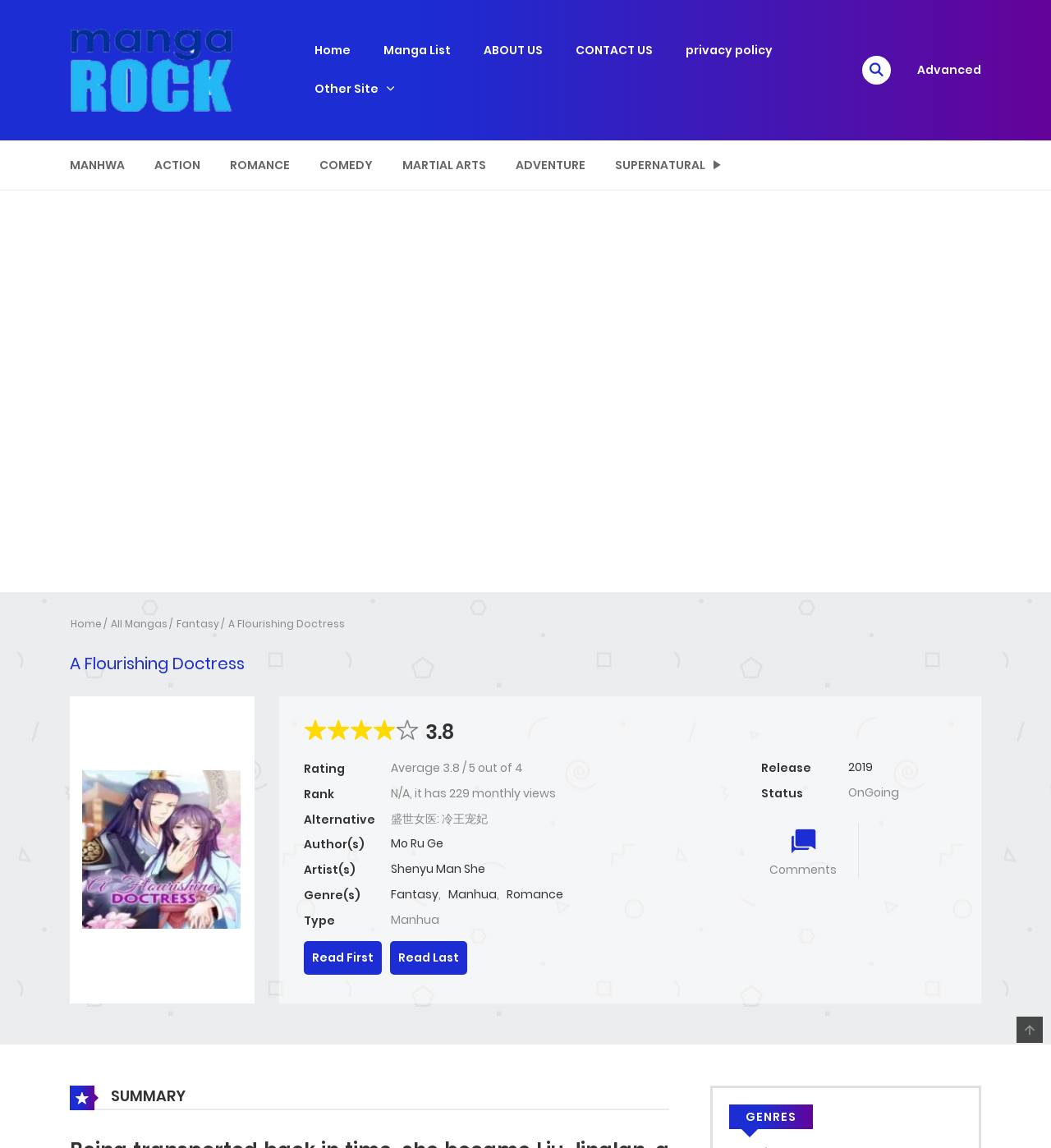Show the bounding box coordinates for the element that needs to be clicked to execute the following instruction: "Check manga rating". Provide the coordinates in the form of four float numbers between 0 and 1, i.e., [left, top, right, bottom].

[0.405, 0.626, 0.432, 0.65]